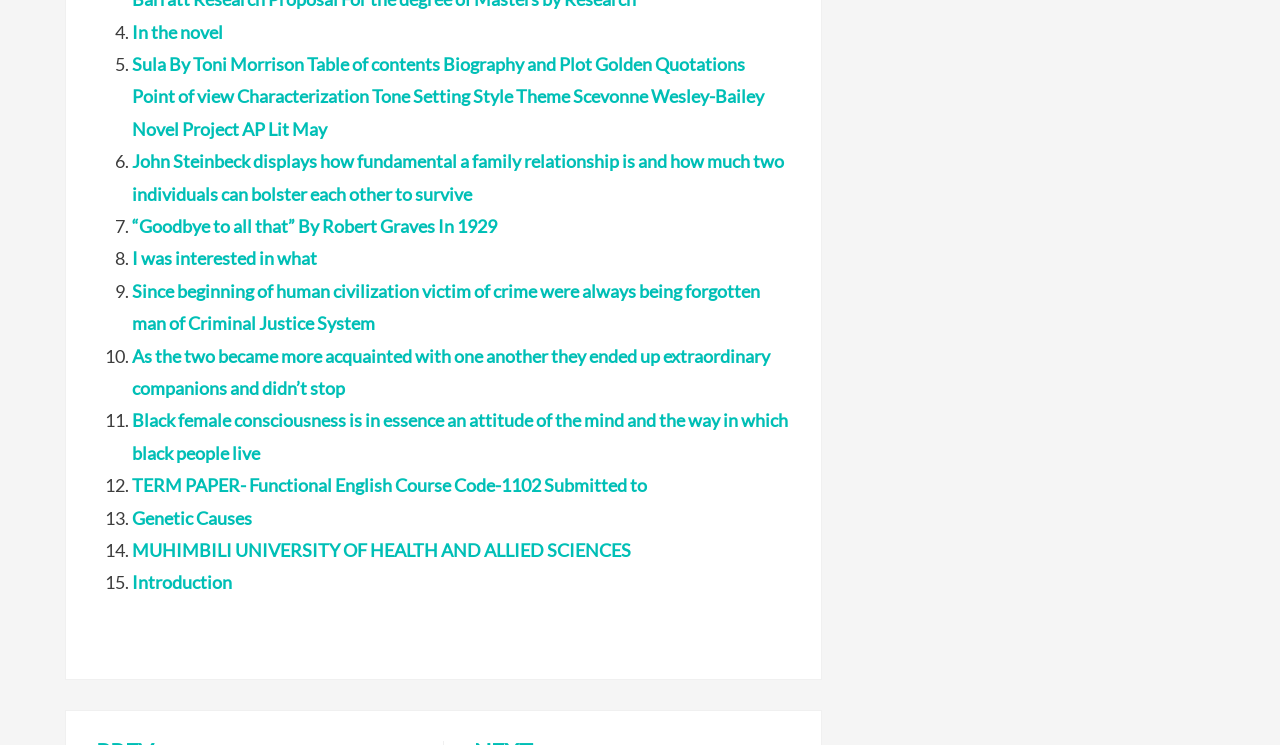Please locate the bounding box coordinates of the element that should be clicked to achieve the given instruction: "Explore 'Black female consciousness is in essence an attitude of the mind'".

[0.103, 0.549, 0.616, 0.622]